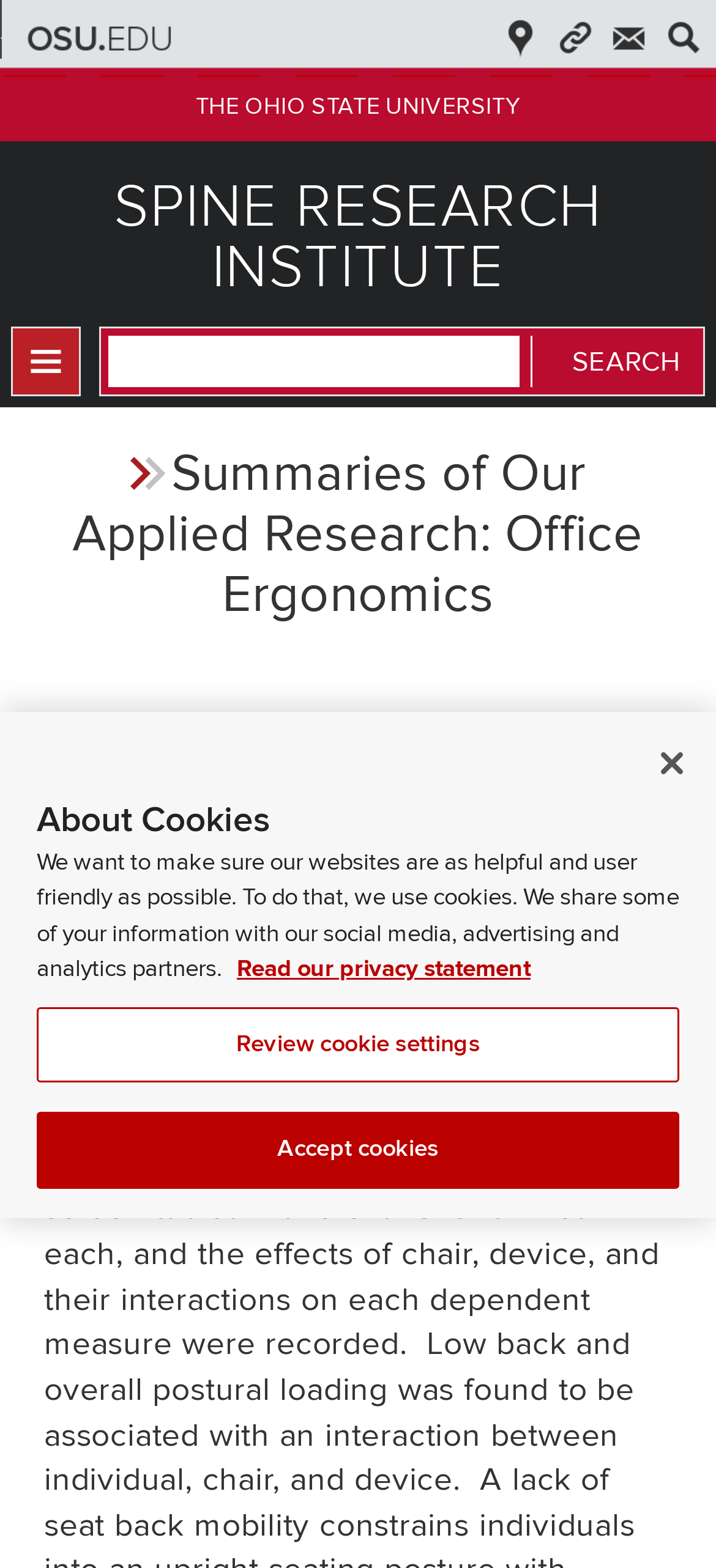Determine the bounding box coordinates of the target area to click to execute the following instruction: "Read about Spine Research Institute."

[0.159, 0.109, 0.841, 0.193]